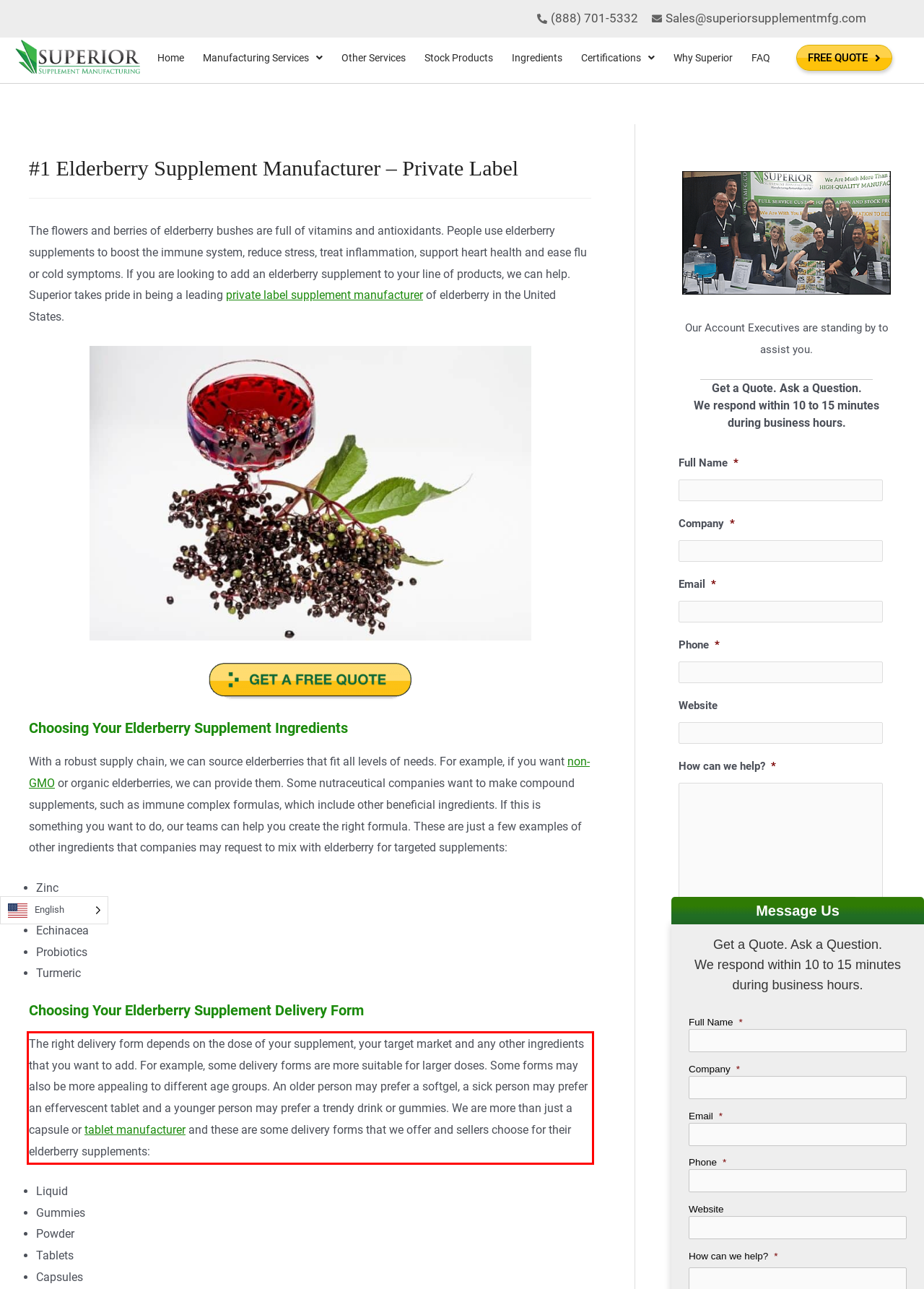Using the provided webpage screenshot, identify and read the text within the red rectangle bounding box.

The right delivery form depends on the dose of your supplement, your target market and any other ingredients that you want to add. For example, some delivery forms are more suitable for larger doses. Some forms may also be more appealing to different age groups. An older person may prefer a softgel, a sick person may prefer an effervescent tablet and a younger person may prefer a trendy drink or gummies. We are more than just a capsule or tablet manufacturer and these are some delivery forms that we offer and sellers choose for their elderberry supplements: